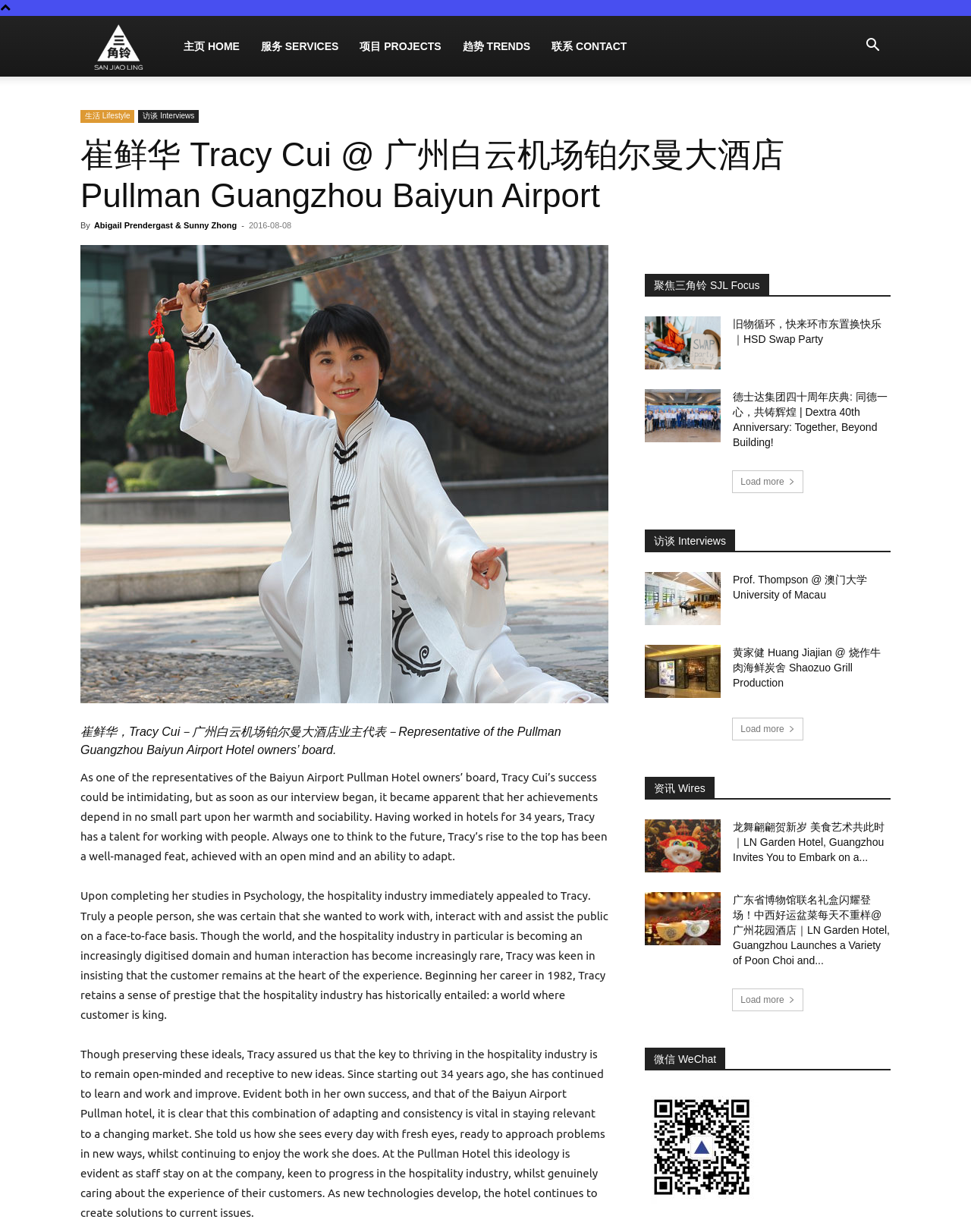Your task is to find and give the main heading text of the webpage.

崔鲜华 Tracy Cui @ 广州白云机场铂尔曼大酒店 Pullman Guangzhou Baiyun Airport